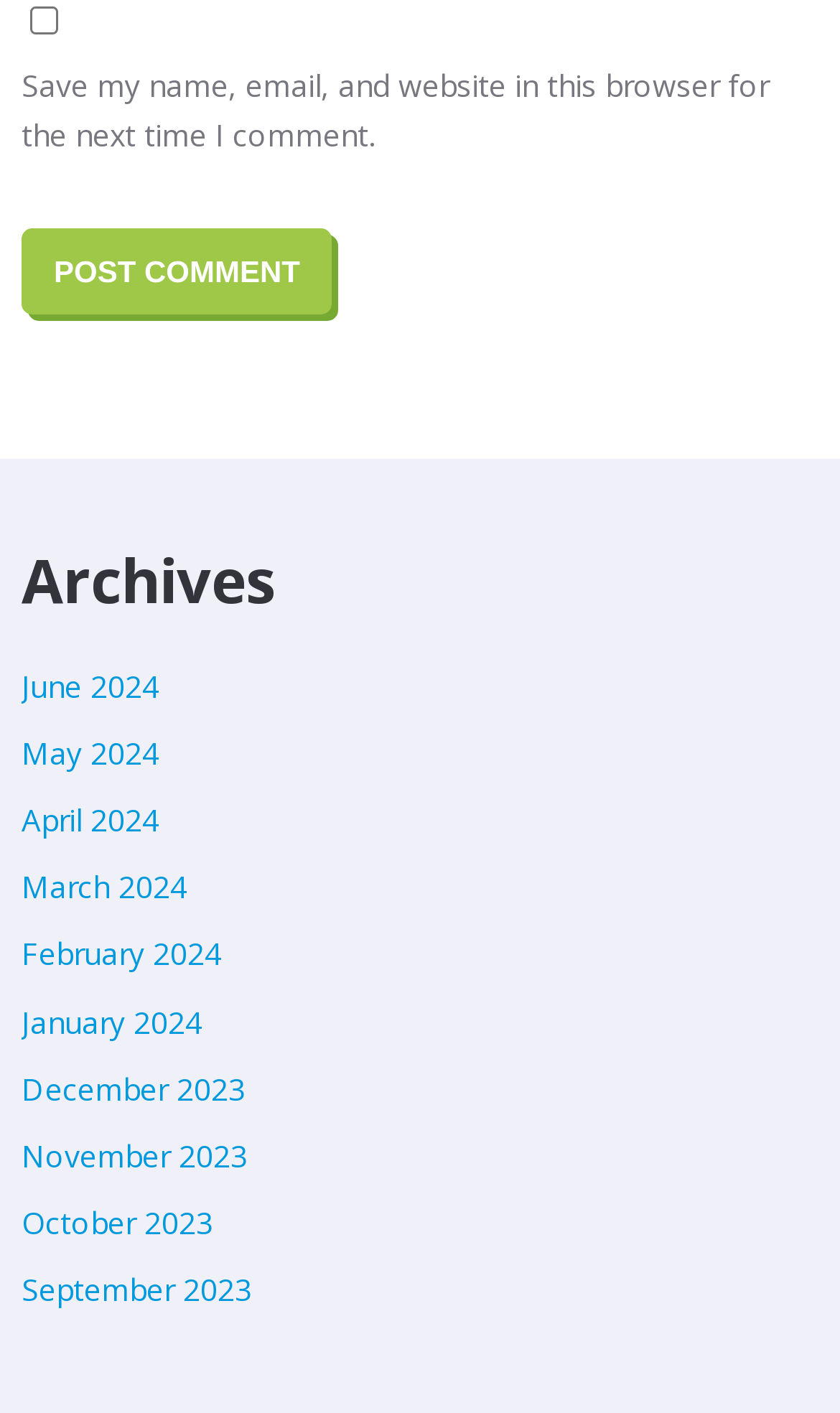Locate the bounding box coordinates of the clickable area to execute the instruction: "Click the Post Comment button". Provide the coordinates as four float numbers between 0 and 1, represented as [left, top, right, bottom].

[0.026, 0.162, 0.396, 0.223]